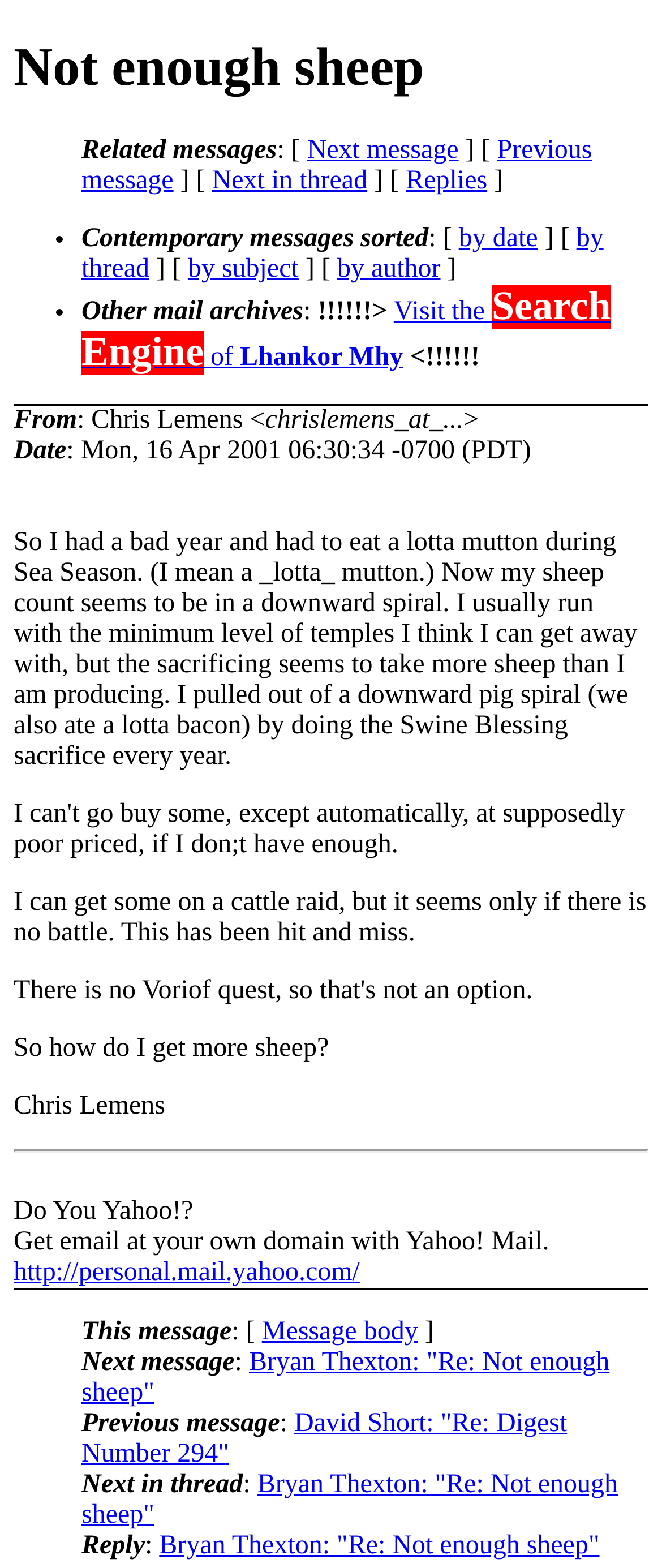Determine the bounding box coordinates for the clickable element to execute this instruction: "Check email at Yahoo! Mail". Provide the coordinates as four float numbers between 0 and 1, i.e., [left, top, right, bottom].

[0.021, 0.802, 0.544, 0.821]